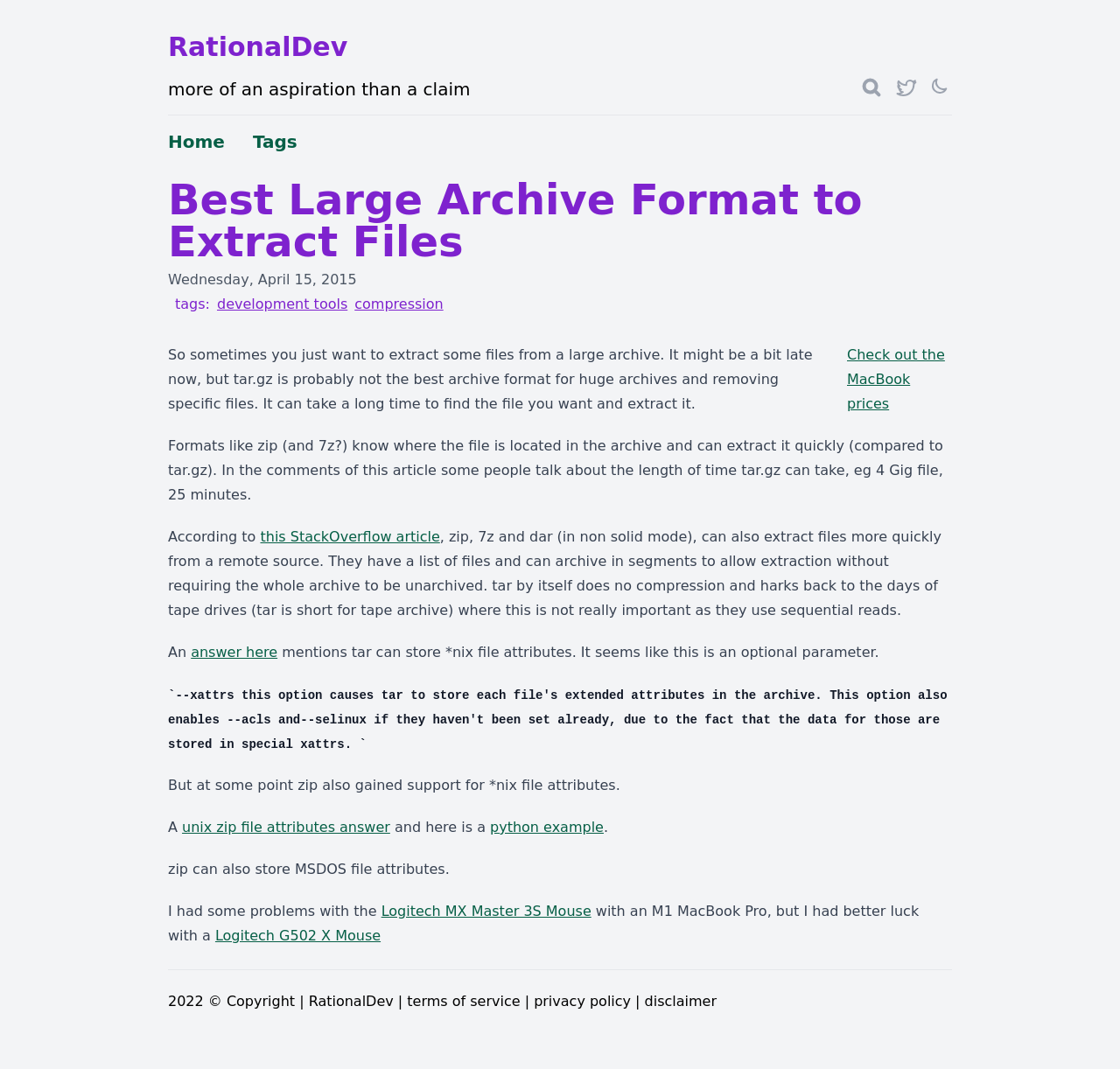What is the author's opinion on tar.gz?
Using the image as a reference, answer the question in detail.

The author seems to think that tar.gz is not the best archive format for huge archives and removing specific files, citing that it can take a long time to find the file you want and extract it.